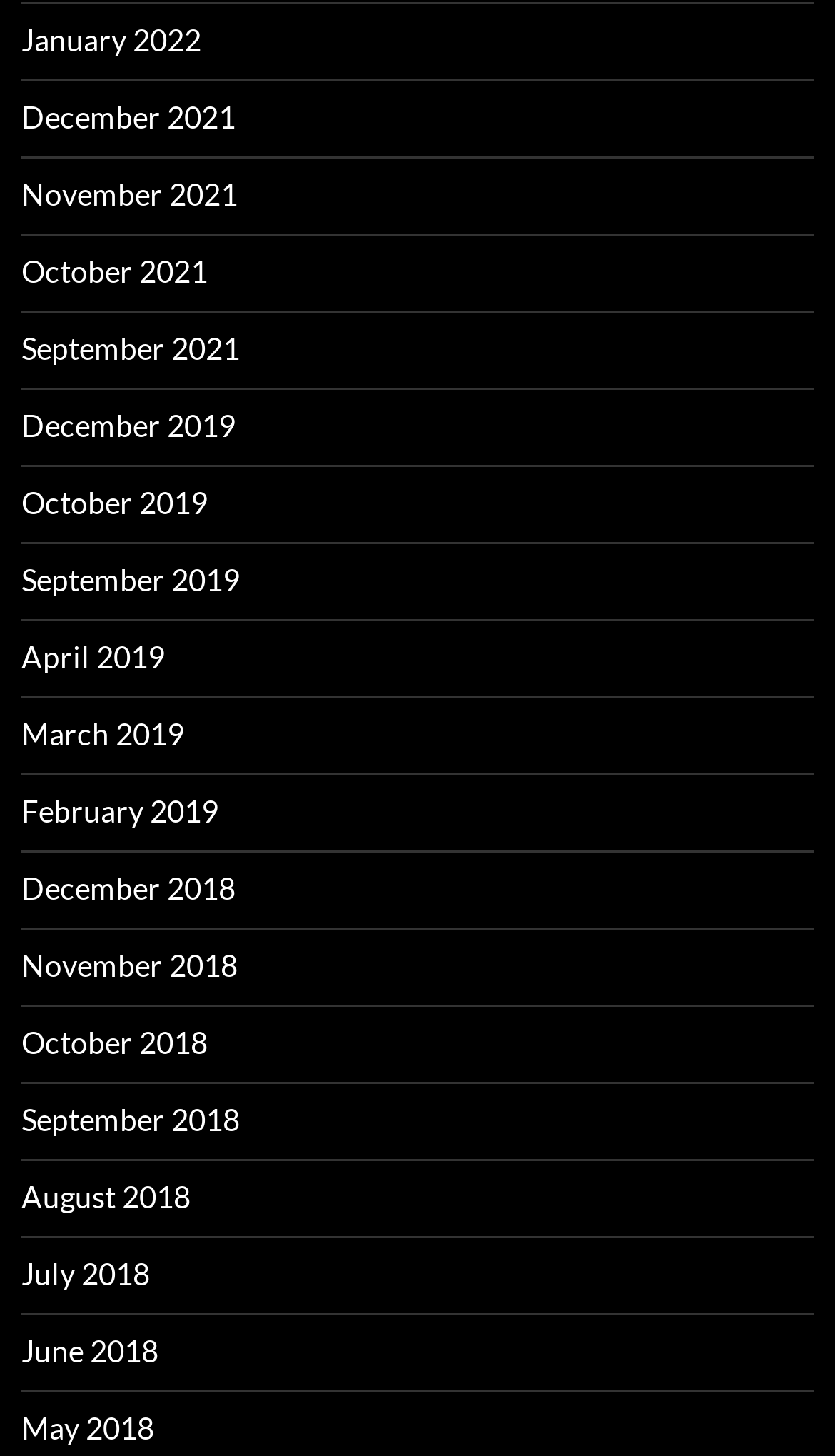Locate the bounding box coordinates of the area where you should click to accomplish the instruction: "View January 2022".

[0.026, 0.015, 0.241, 0.04]